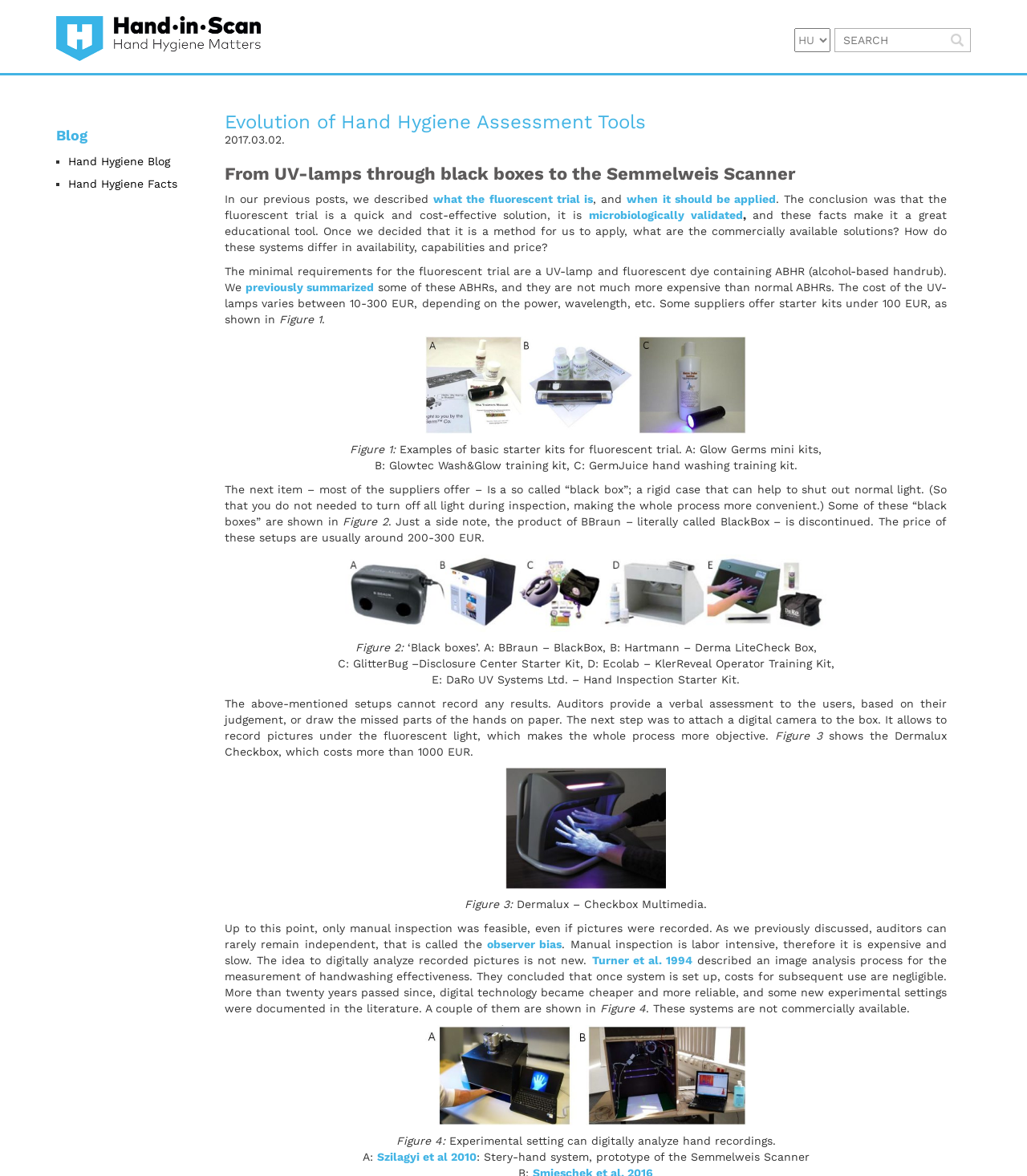Specify the bounding box coordinates for the region that must be clicked to perform the given instruction: "Go to the Hand Hygiene Blog".

[0.066, 0.128, 0.195, 0.148]